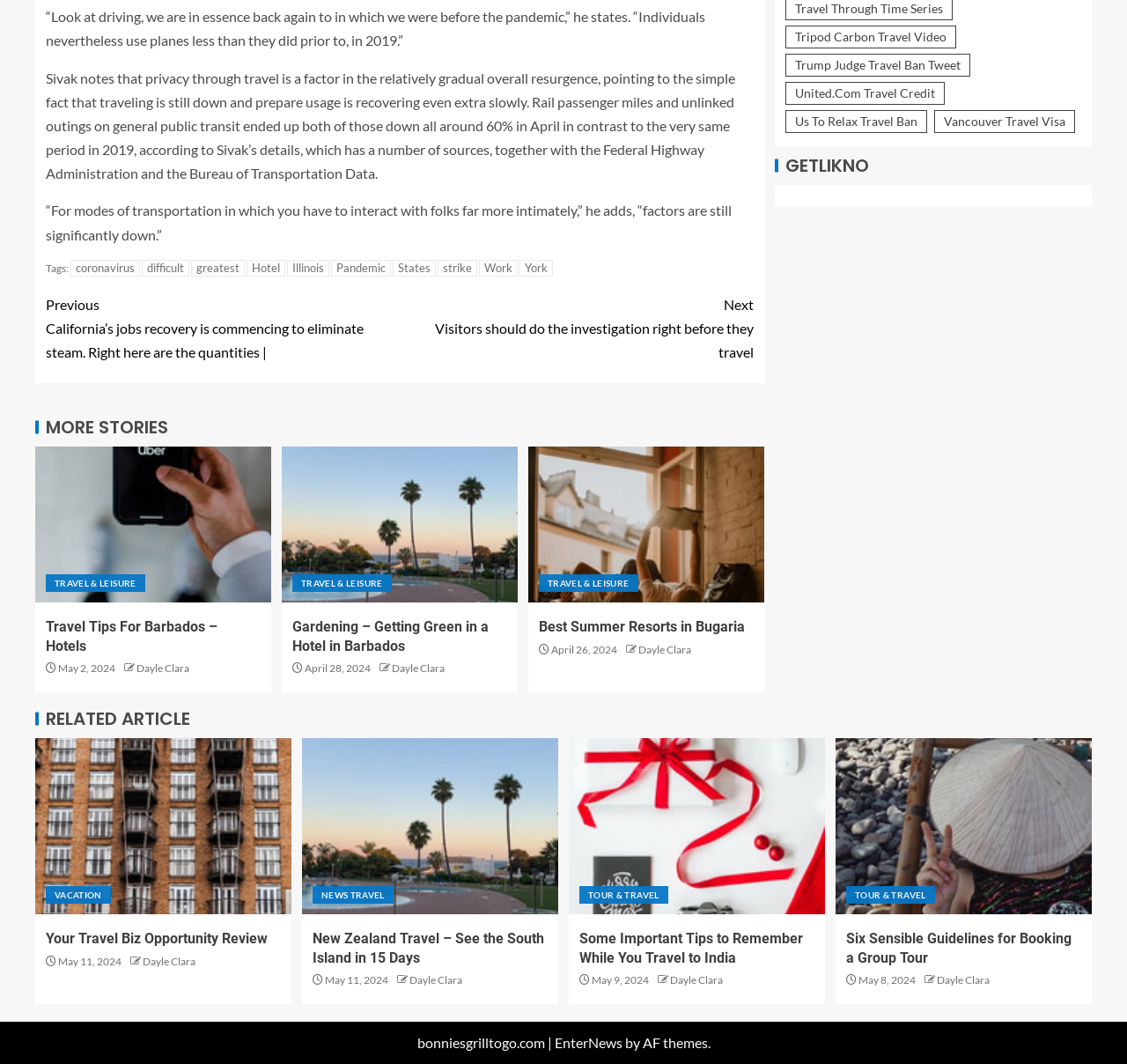Please determine the bounding box coordinates of the clickable area required to carry out the following instruction: "Click on 'TOUR & TRAVEL'". The coordinates must be four float numbers between 0 and 1, represented as [left, top, right, bottom].

[0.514, 0.833, 0.593, 0.85]